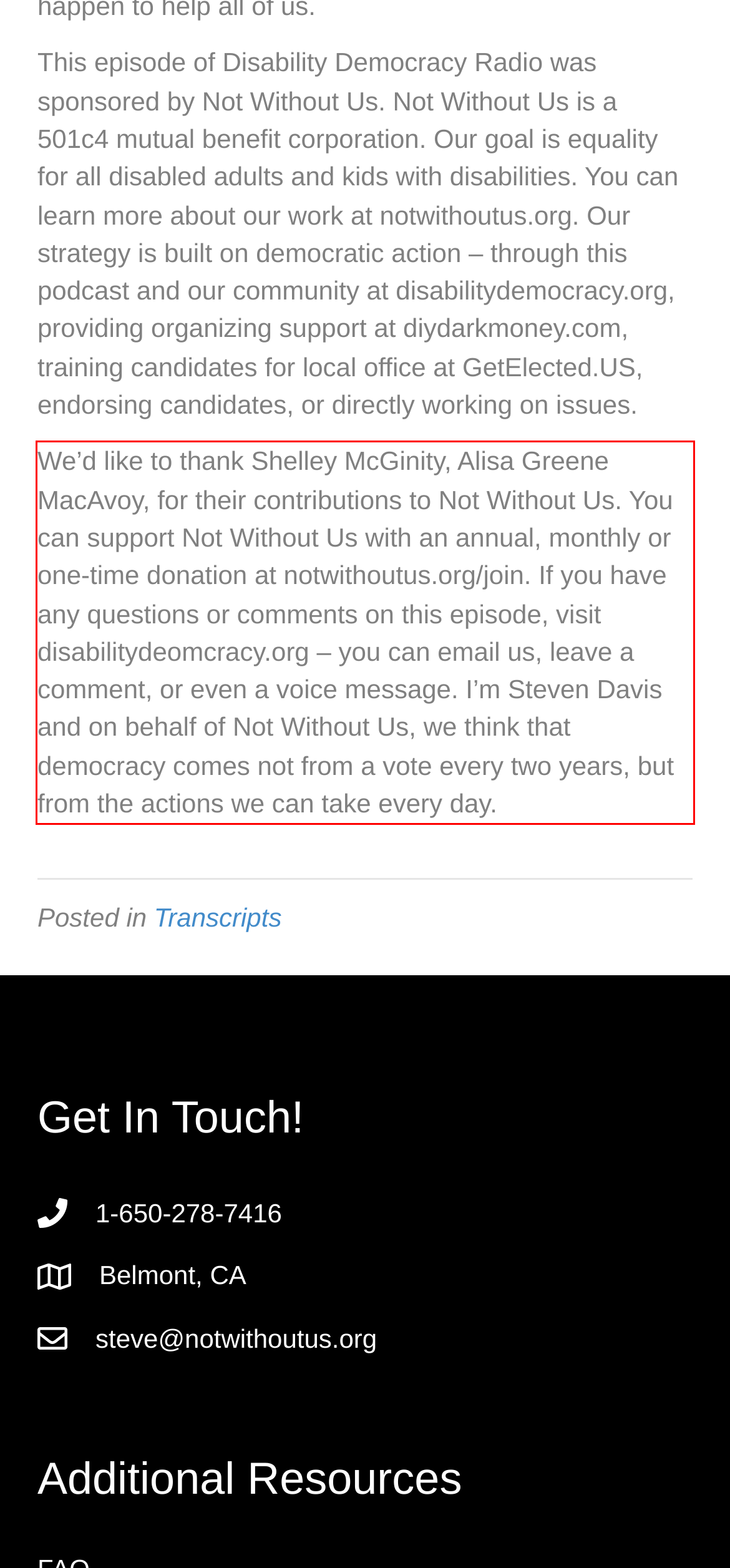Identify and extract the text within the red rectangle in the screenshot of the webpage.

We’d like to thank Shelley McGinity, Alisa Greene MacAvoy, for their contributions to Not Without Us. You can support Not Without Us with an annual, monthly or one-time donation at notwithoutus.org/join. If you have any questions or comments on this episode, visit disabilitydeomcracy.org – you can email us, leave a comment, or even a voice message. I’m Steven Davis and on behalf of Not Without Us, we think that democracy comes not from a vote every two years, but from the actions we can take every day.